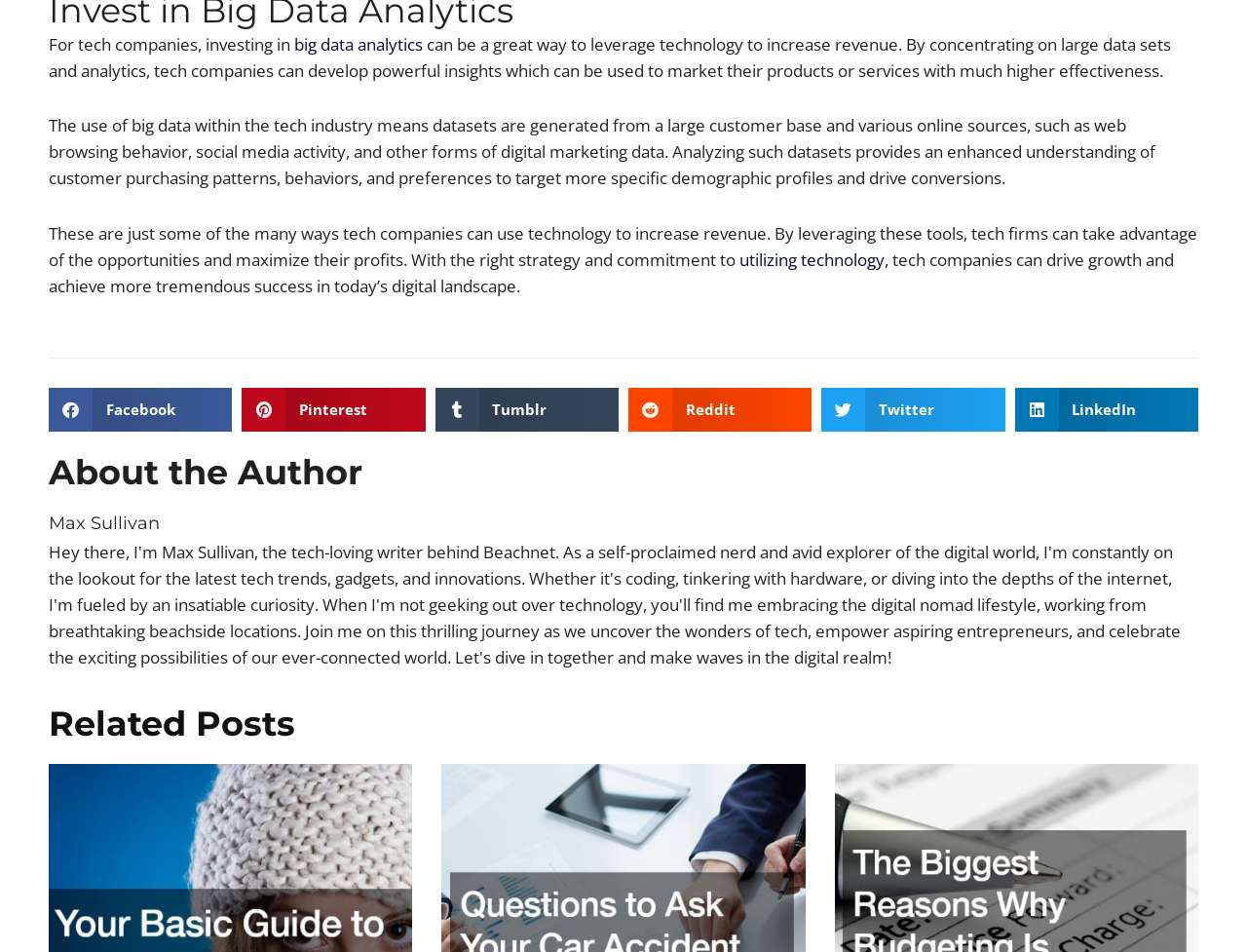Please answer the following question using a single word or phrase: 
Who is the author of the article?

Max Sullivan